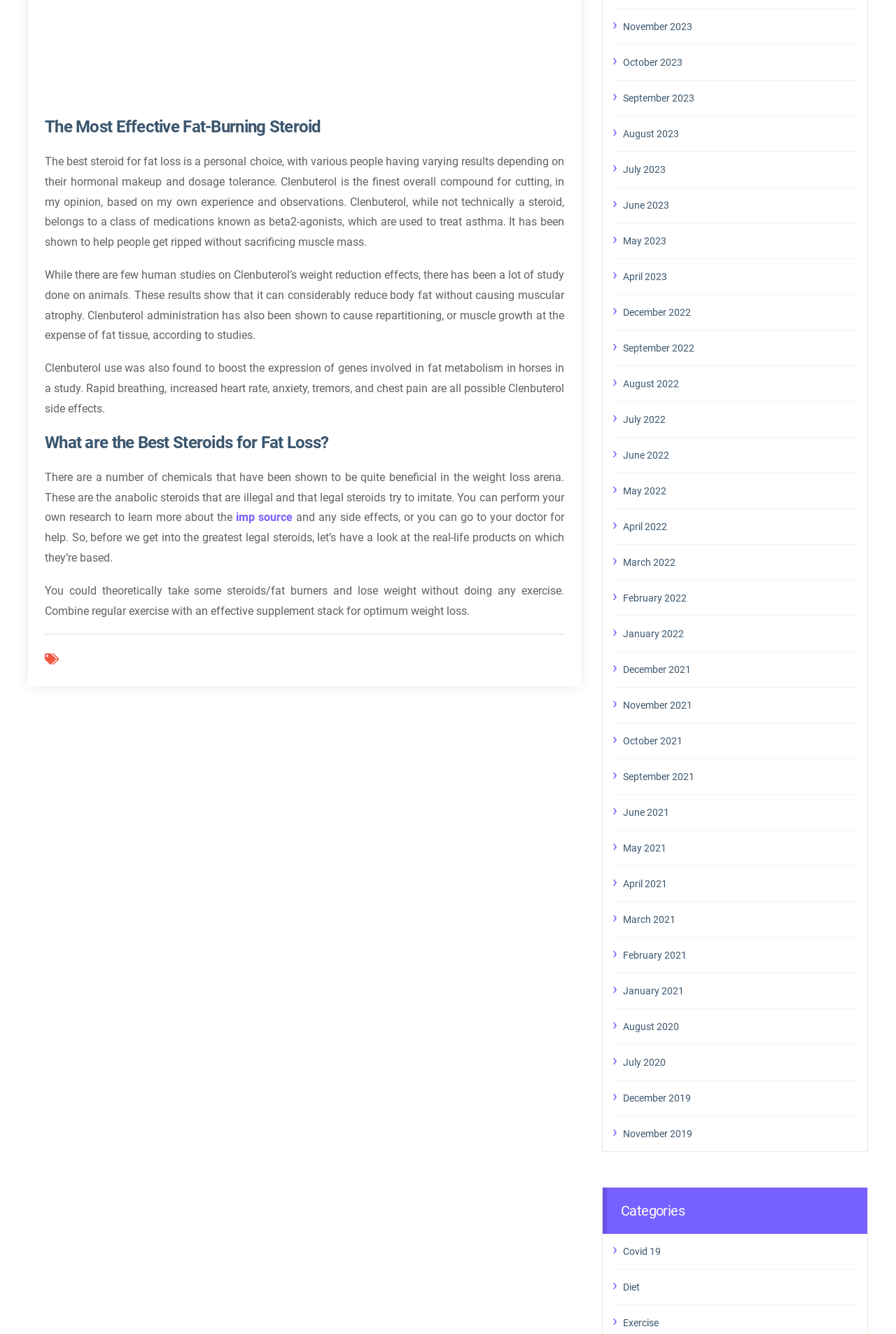Locate the UI element described by Exercise and provide its bounding box coordinates. Use the format (top-left x, top-left y, bottom-right x, bottom-right y) with all values as floating point numbers between 0 and 1.

[0.695, 0.985, 0.957, 0.999]